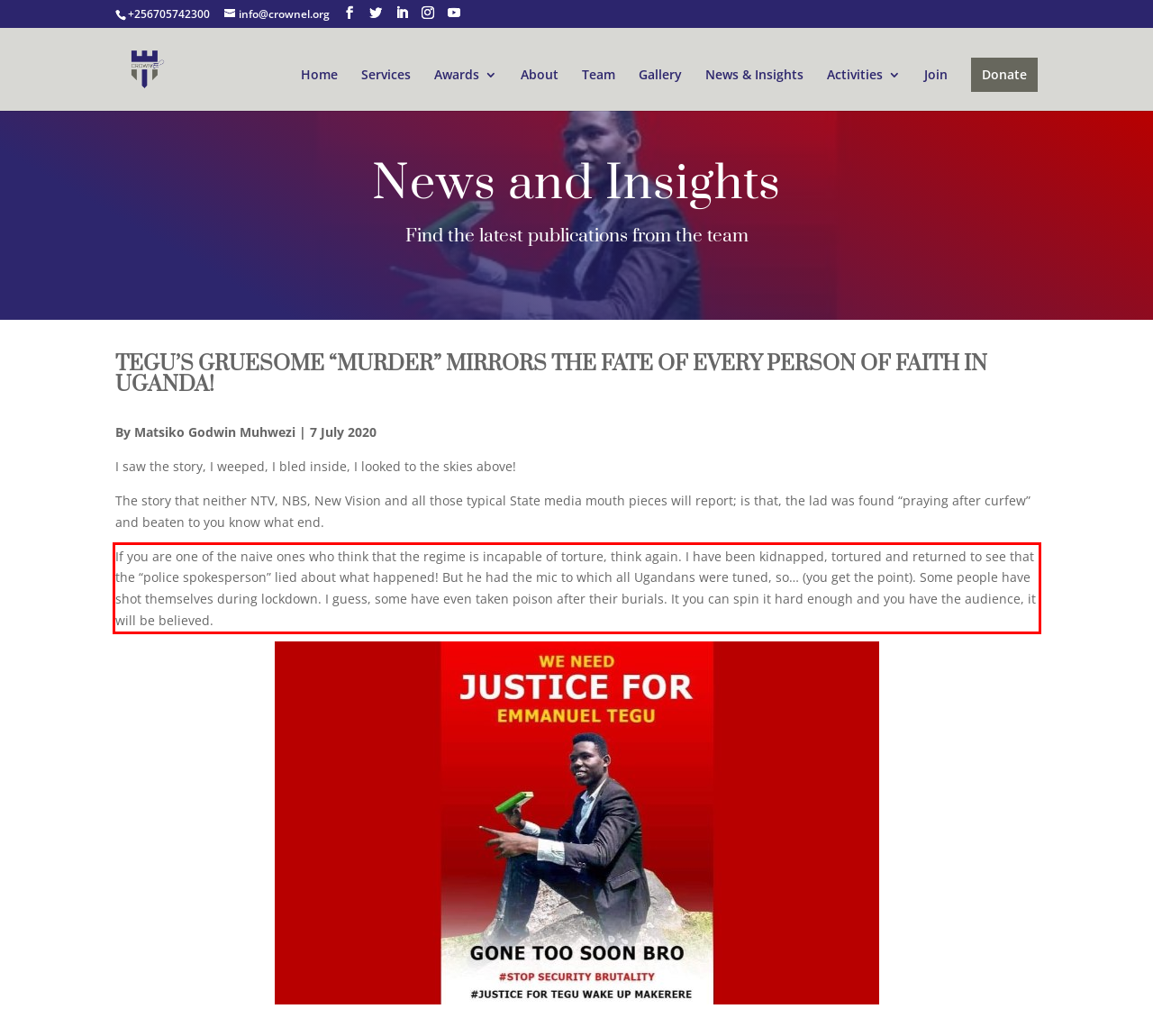You have a webpage screenshot with a red rectangle surrounding a UI element. Extract the text content from within this red bounding box.

If you are one of the naive ones who think that the regime is incapable of torture, think again. I have been kidnapped, tortured and returned to see that the “police spokesperson” lied about what happened! But he had the mic to which all Ugandans were tuned, so… (you get the point). Some people have shot themselves during lockdown. I guess, some have even taken poison after their burials. It you can spin it hard enough and you have the audience, it will be believed.